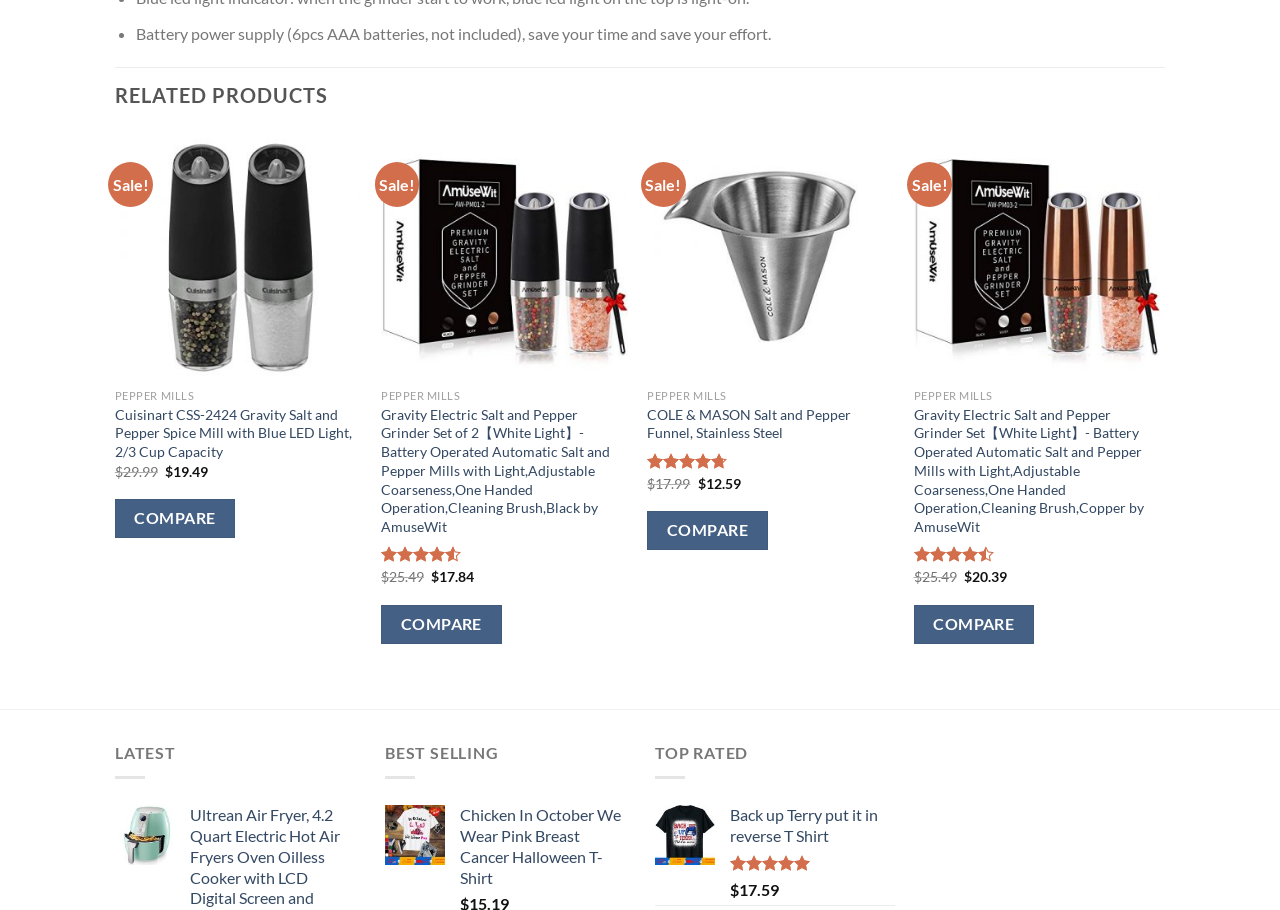Please identify the bounding box coordinates of the area that needs to be clicked to follow this instruction: "View top rated products".

[0.512, 0.817, 0.585, 0.837]